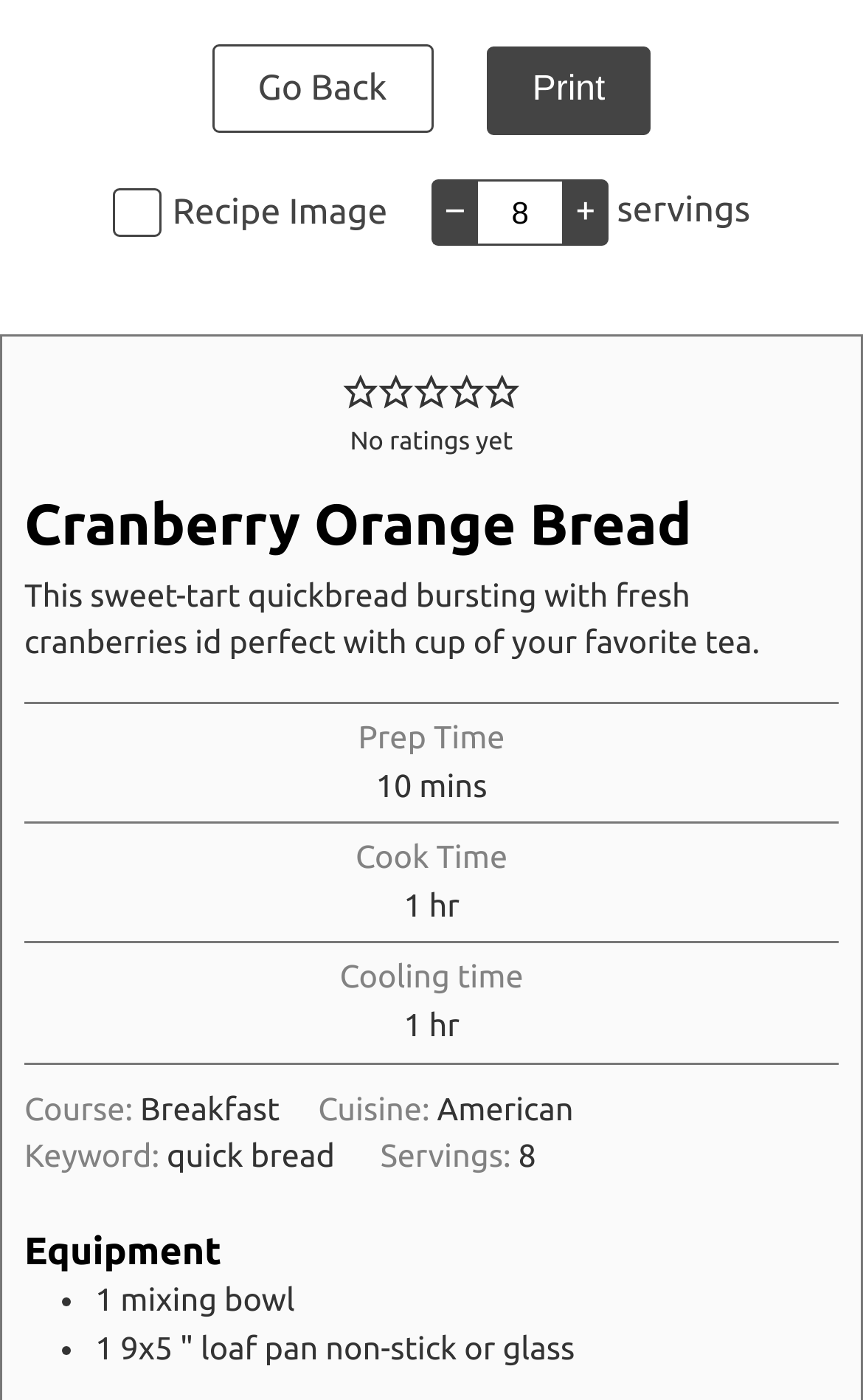Determine the bounding box of the UI element mentioned here: "Print". The coordinates must be in the format [left, top, right, bottom] with values ranging from 0 to 1.

[0.563, 0.033, 0.755, 0.096]